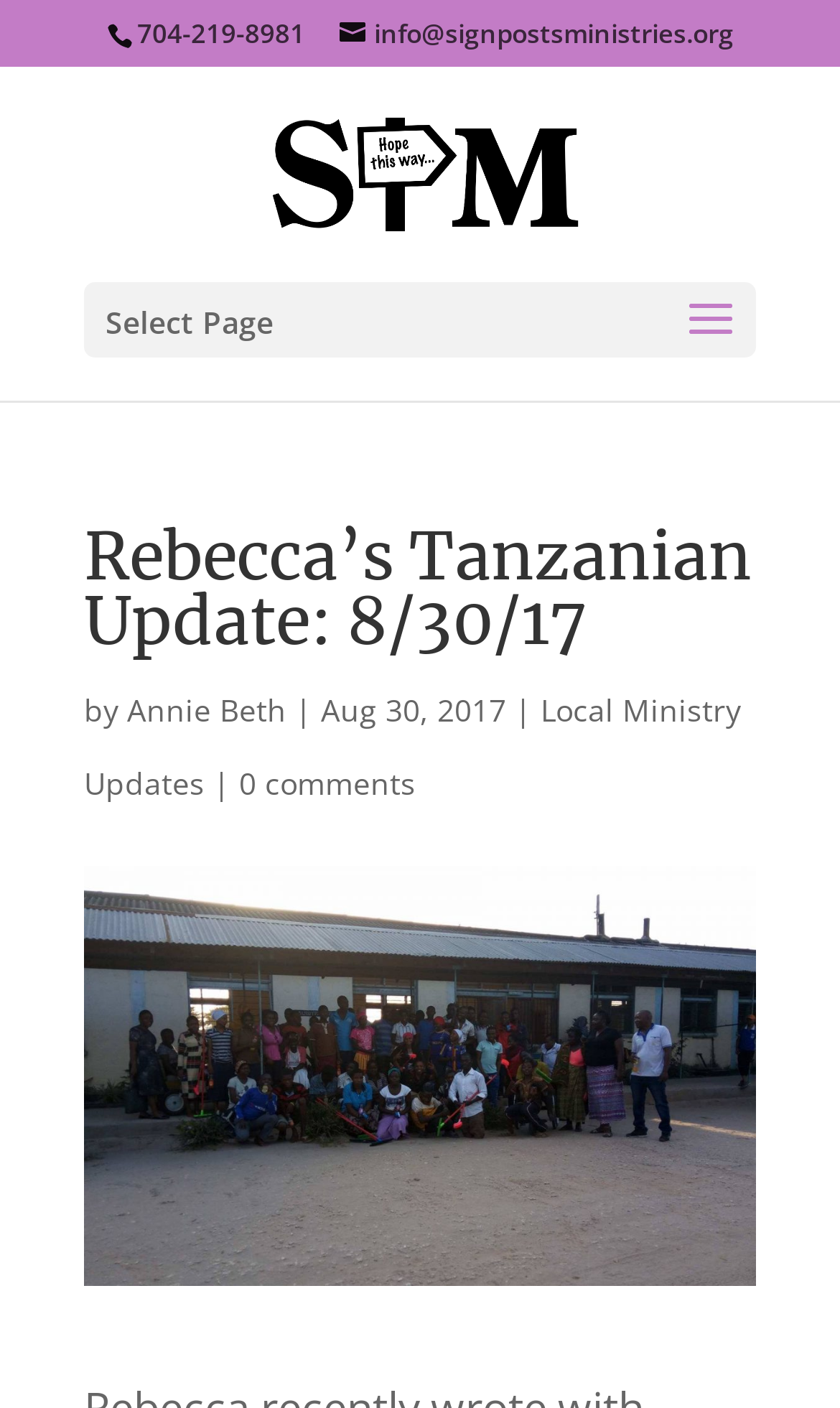Determine the main headline of the webpage and provide its text.

Rebecca’s Tanzanian Update: 8/30/17